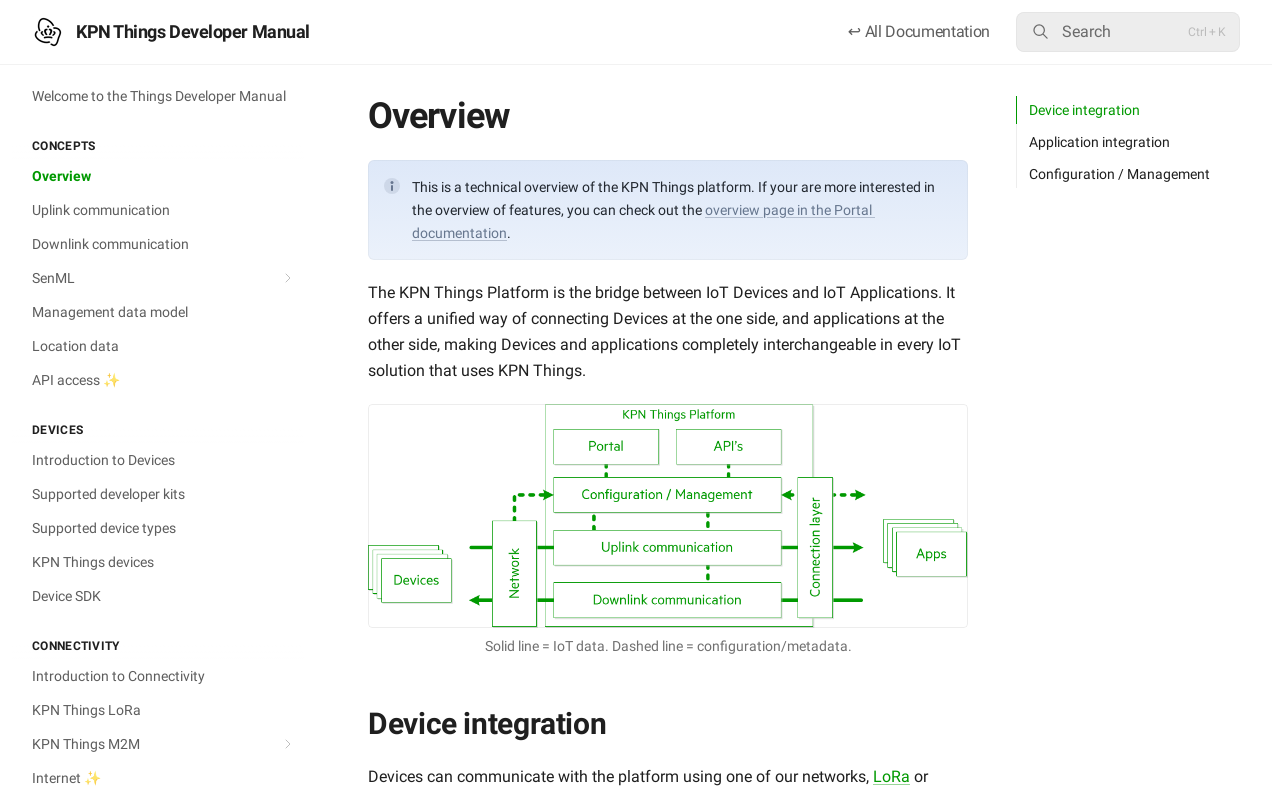Respond to the following question using a concise word or phrase: 
What is the purpose of the KPN Things platform?

Bridge between IoT Devices and IoT Applications